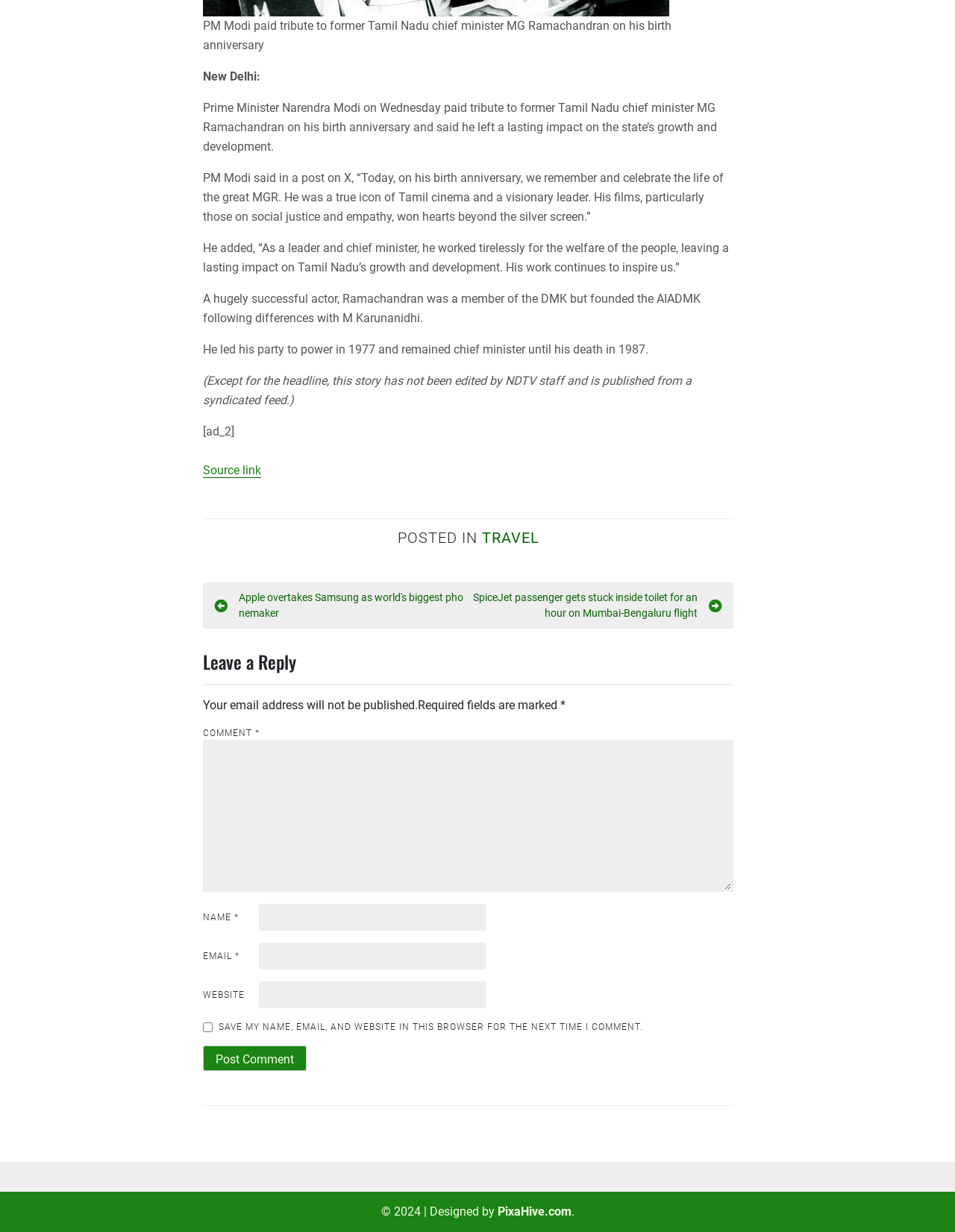Respond with a single word or short phrase to the following question: 
What is the name of the party founded by MG Ramachandran?

AIADMK